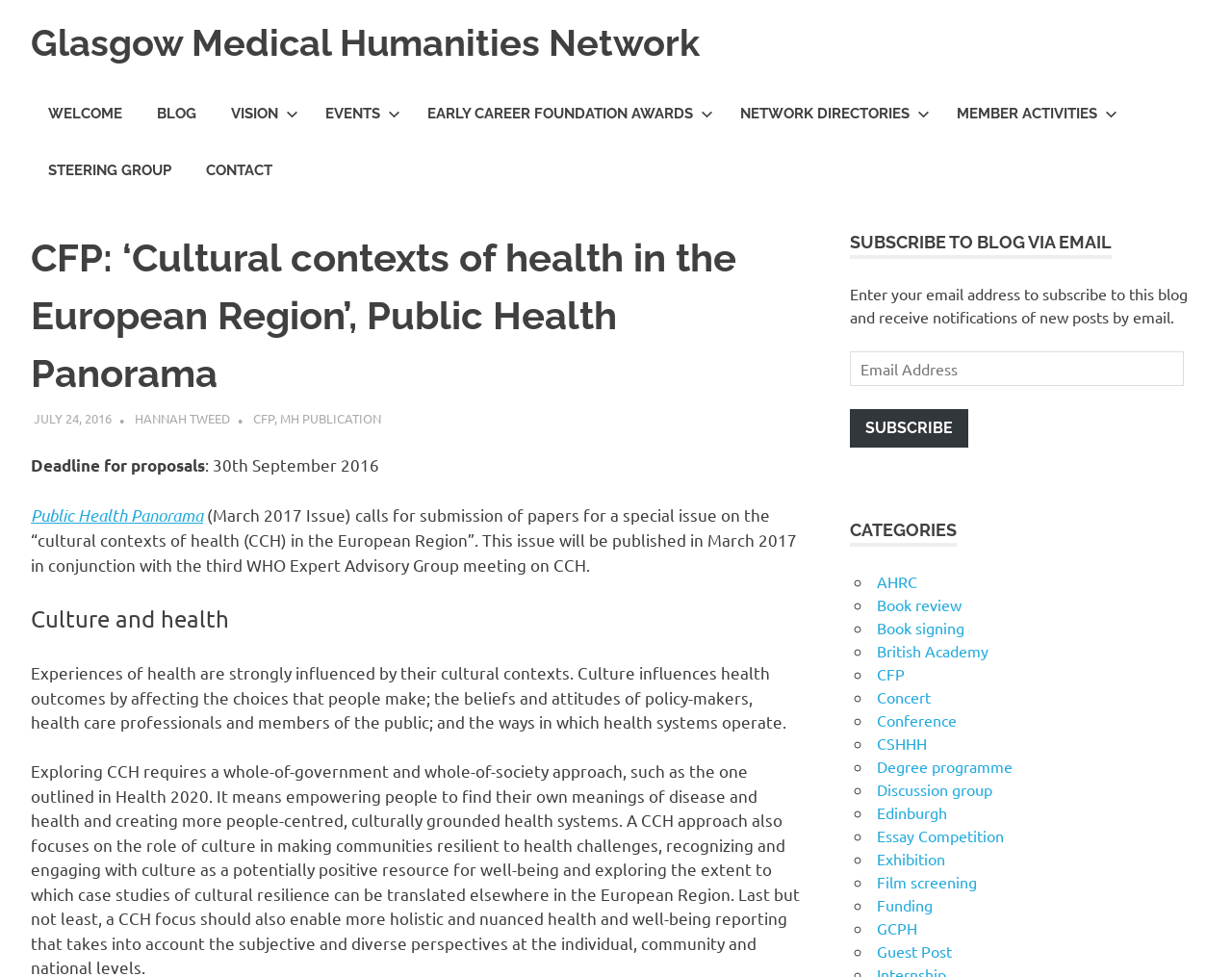Please specify the bounding box coordinates of the region to click in order to perform the following instruction: "Click on the 'Public Health Panorama' link".

[0.025, 0.516, 0.165, 0.536]